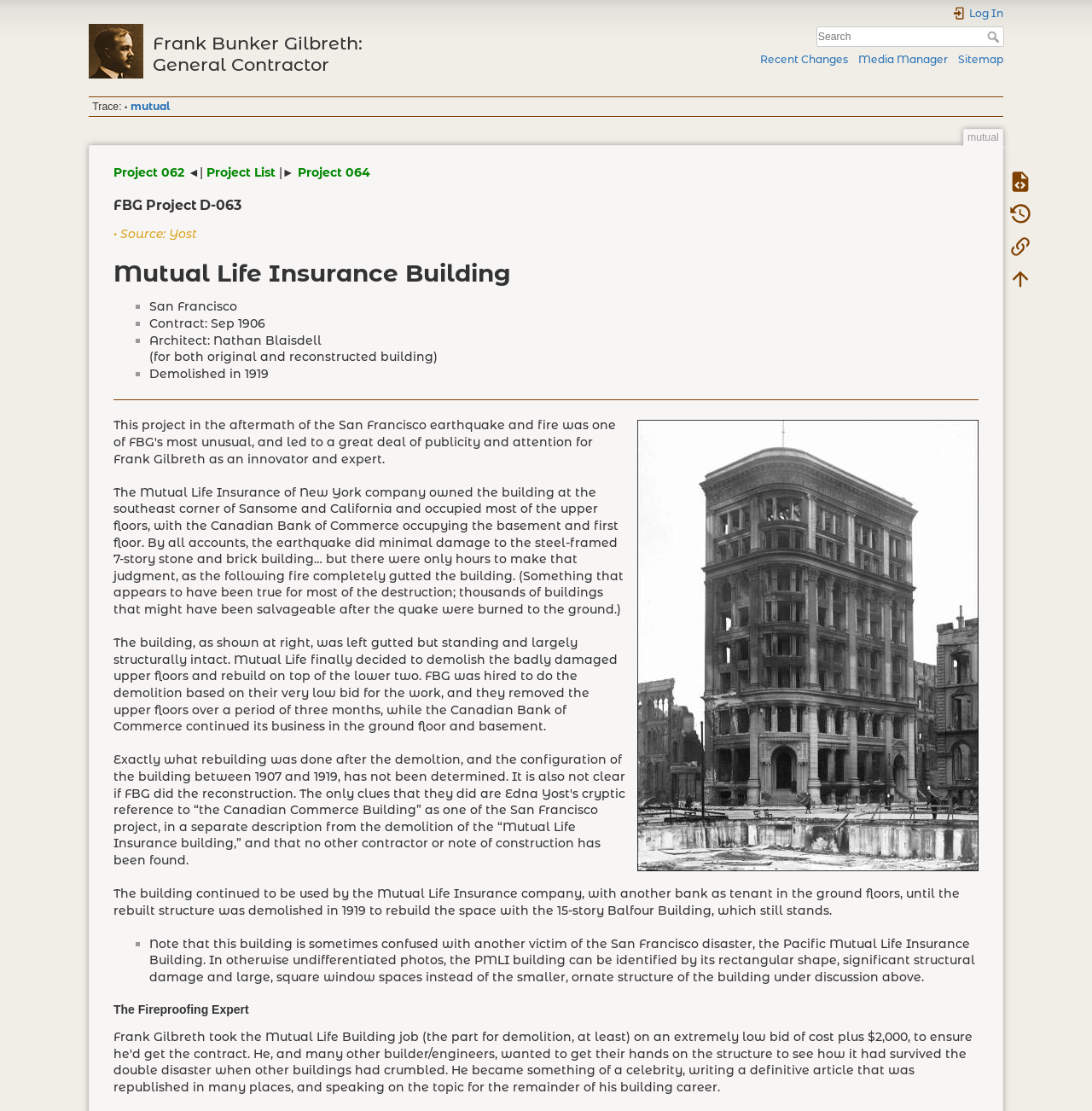What is the name of the building discussed on the webpage?
Look at the image and respond with a one-word or short-phrase answer.

Mutual Life Insurance Building